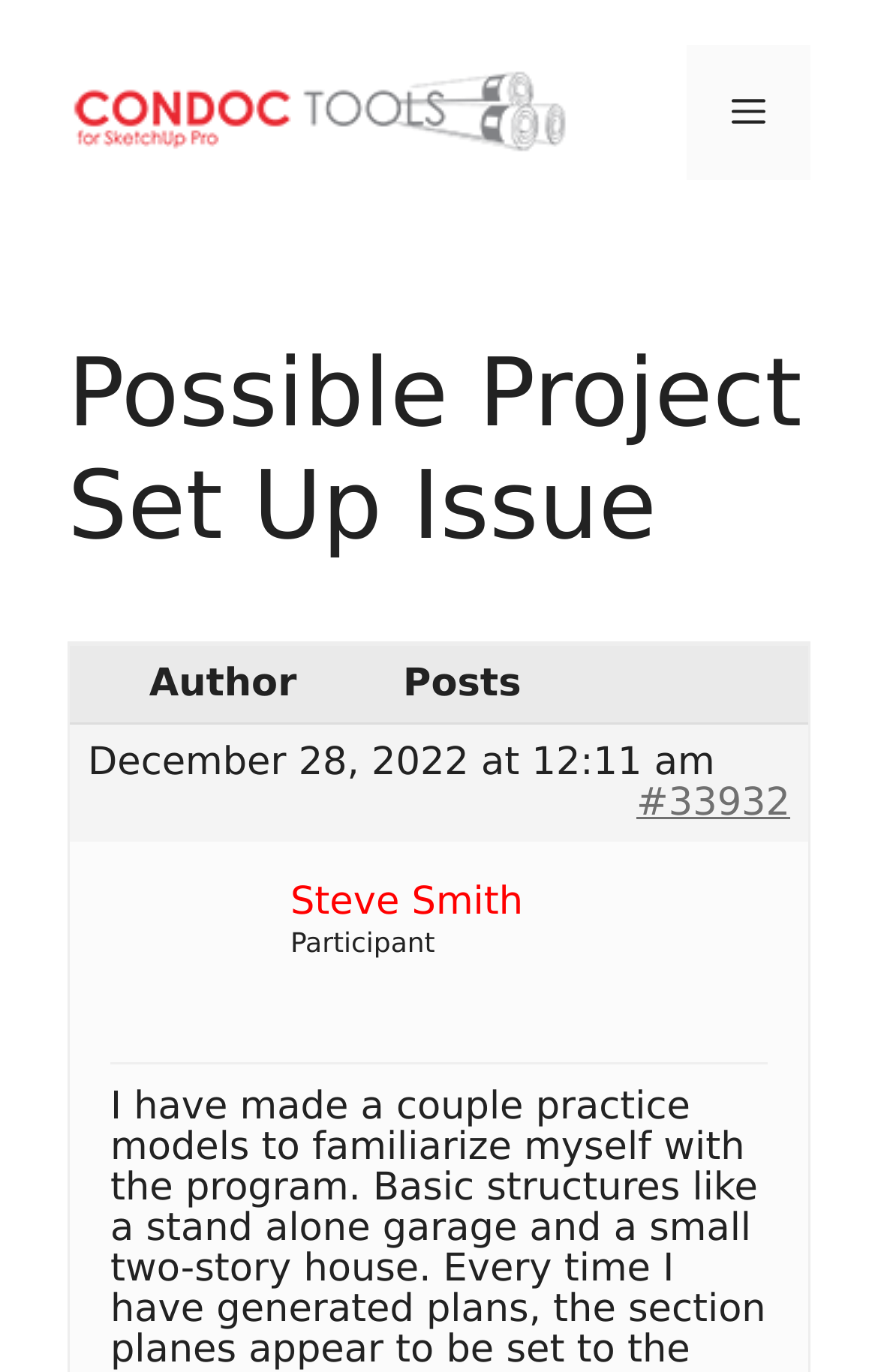Locate the heading on the webpage and return its text.

Possible Project Set Up Issue